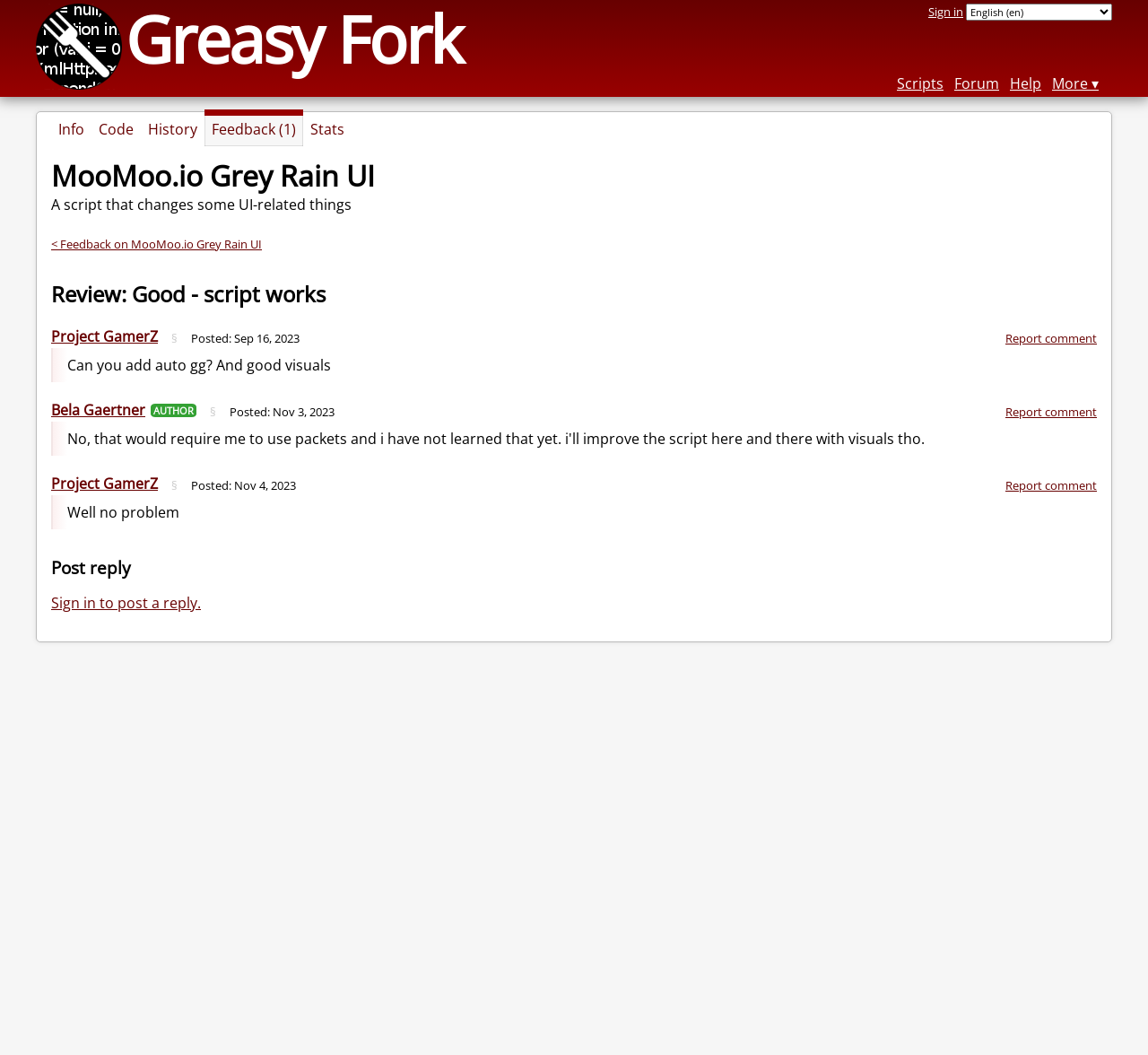Use one word or a short phrase to answer the question provided: 
How many comments are there on this script?

3